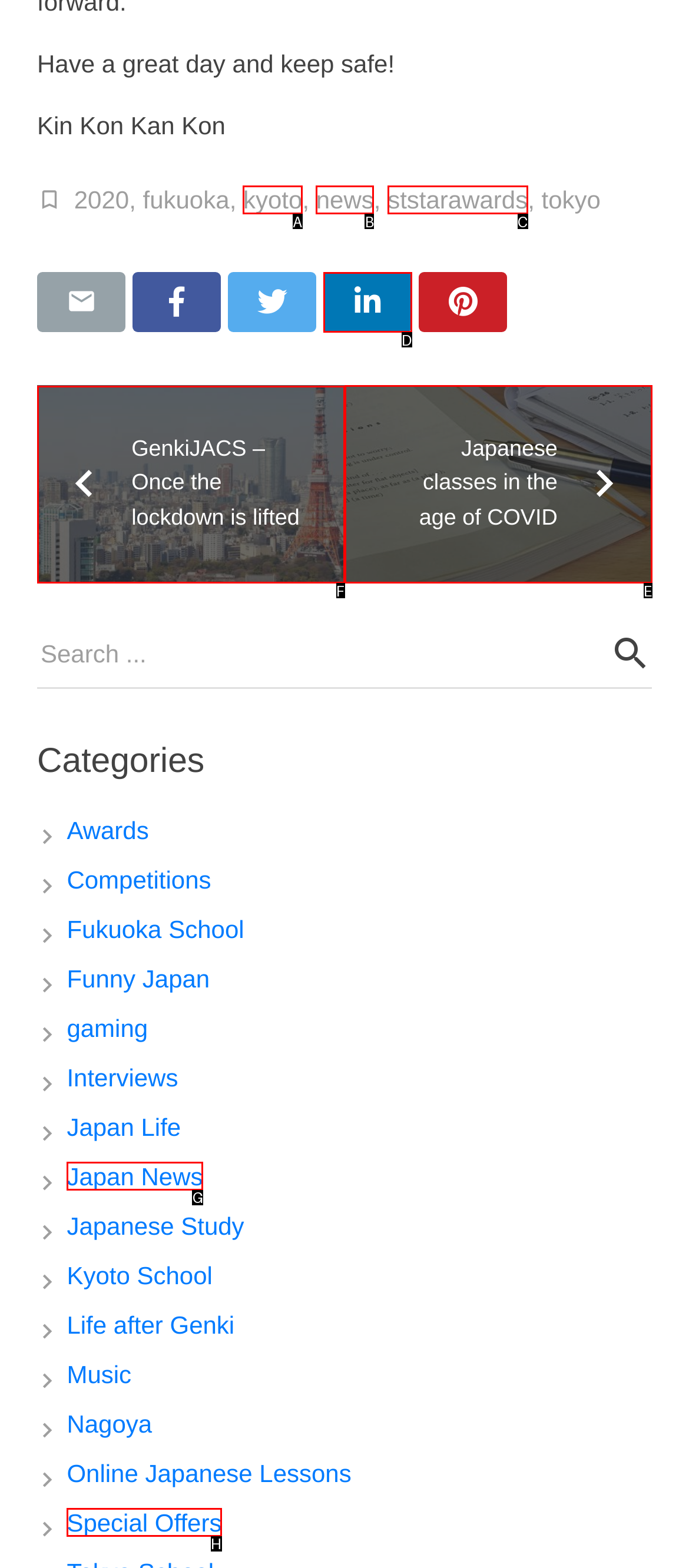Find the appropriate UI element to complete the task: Click on Tokyo Waking Up. Indicate your choice by providing the letter of the element.

F